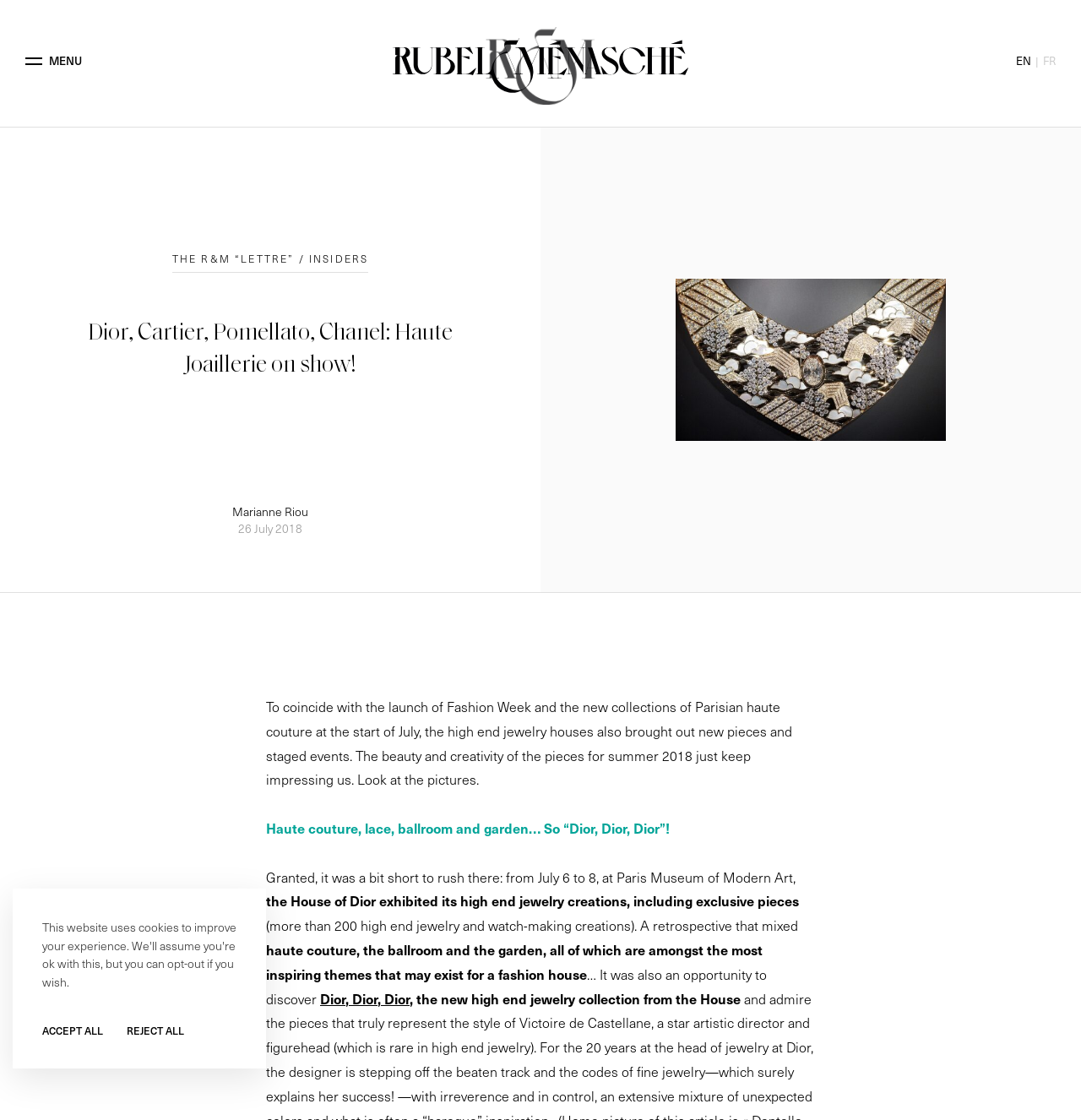Respond with a single word or phrase to the following question:
What is the name of the website?

Rubel & Ménasché